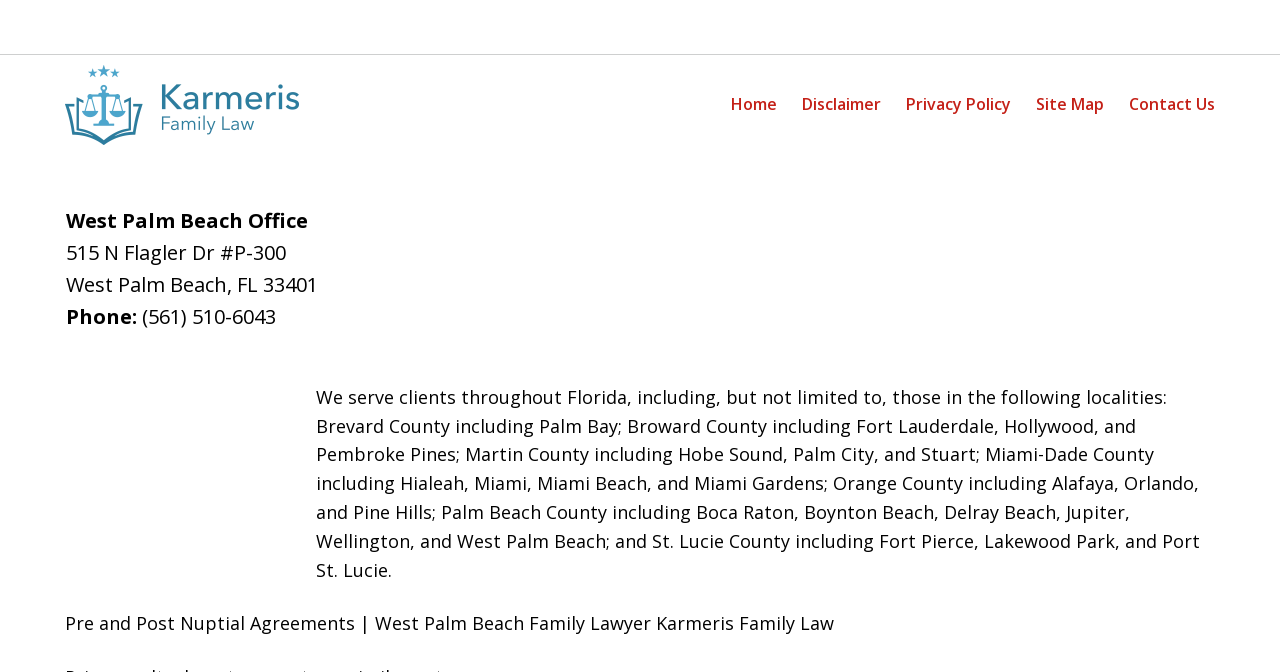Can you specify the bounding box coordinates for the region that should be clicked to fulfill this instruction: "Contact Us".

[0.882, 0.138, 0.949, 0.171]